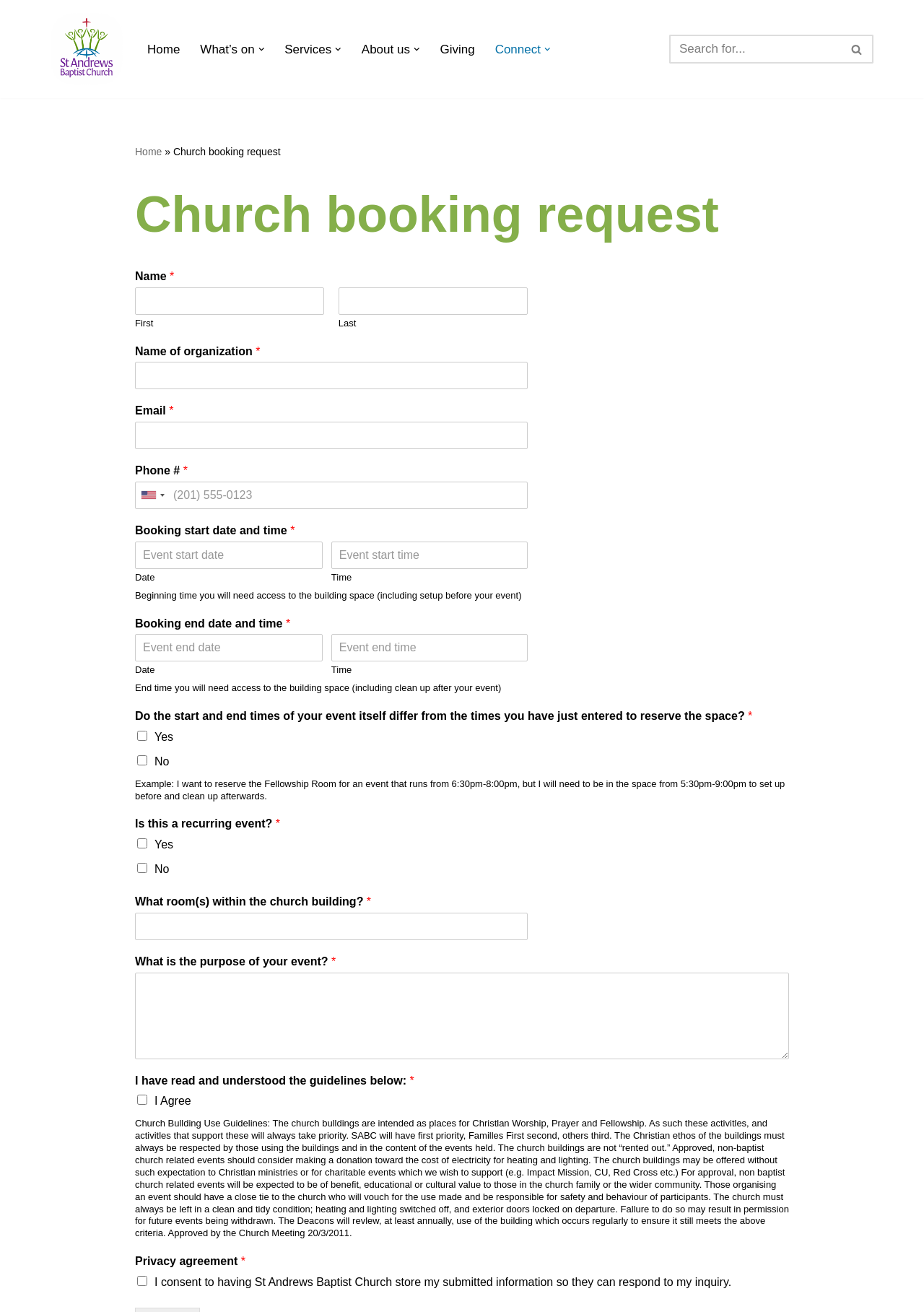What is the purpose of this webpage?
Refer to the image and answer the question using a single word or phrase.

Church booking request